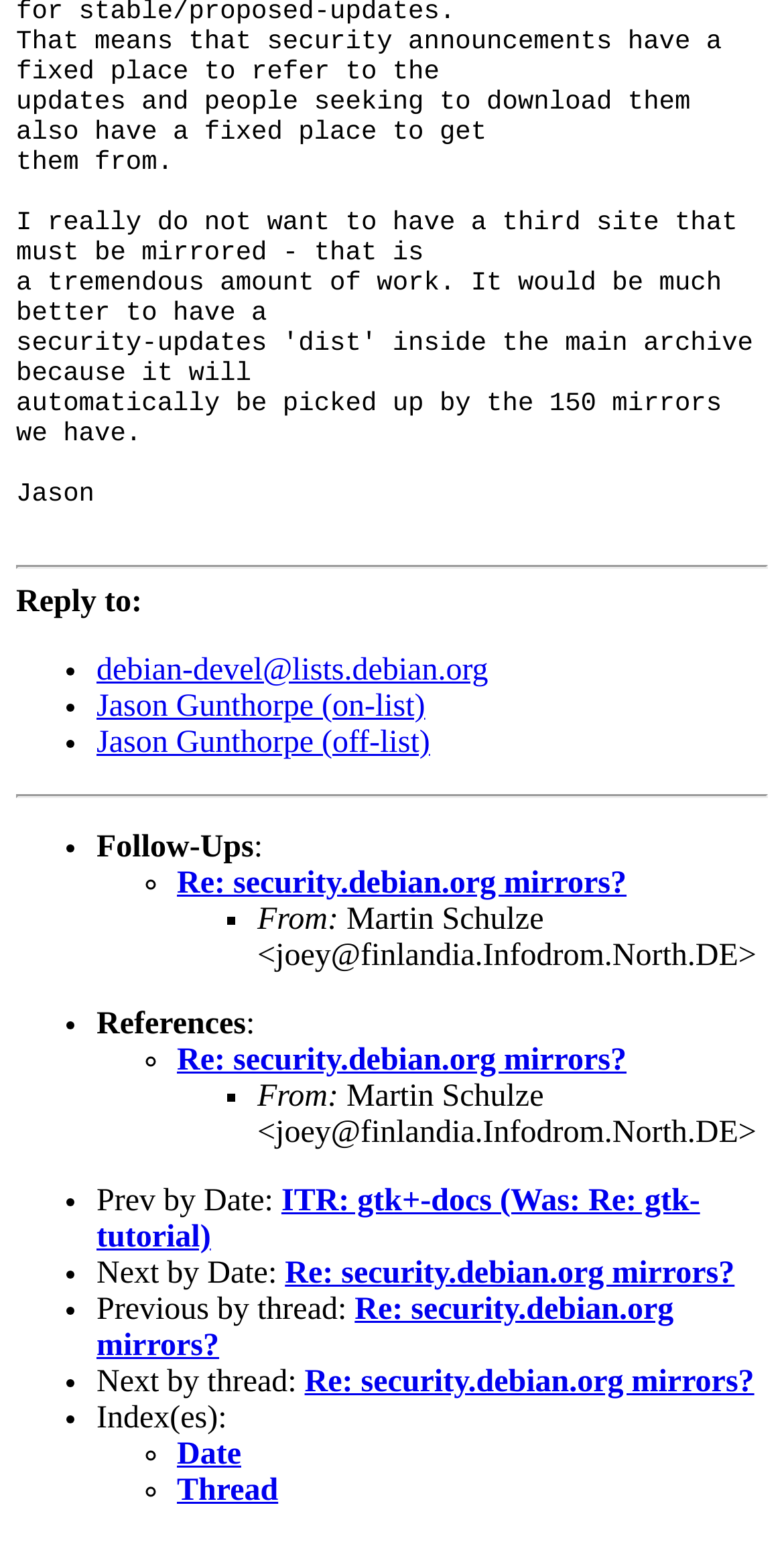Respond to the following query with just one word or a short phrase: 
Who is the sender of the email?

Martin Schulze